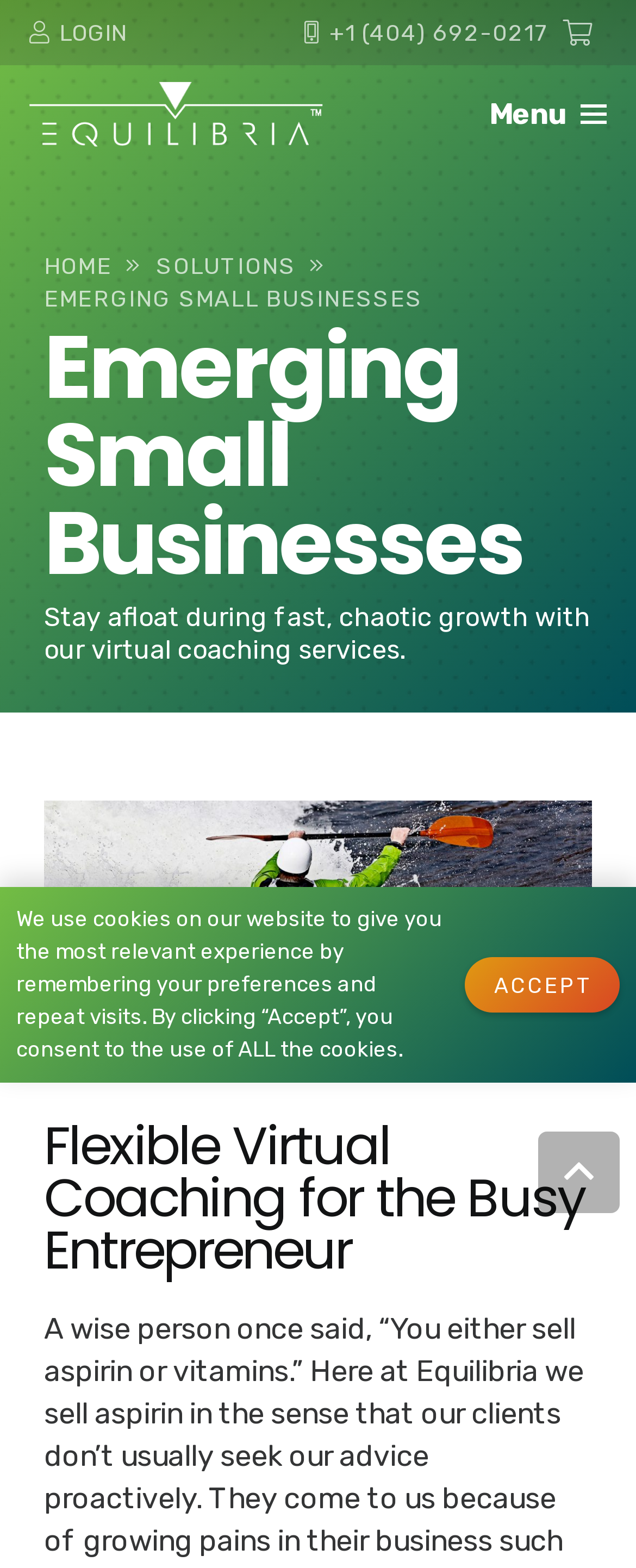What is the phone number on the webpage?
Please provide a single word or phrase in response based on the screenshot.

+1 (404) 692-0217